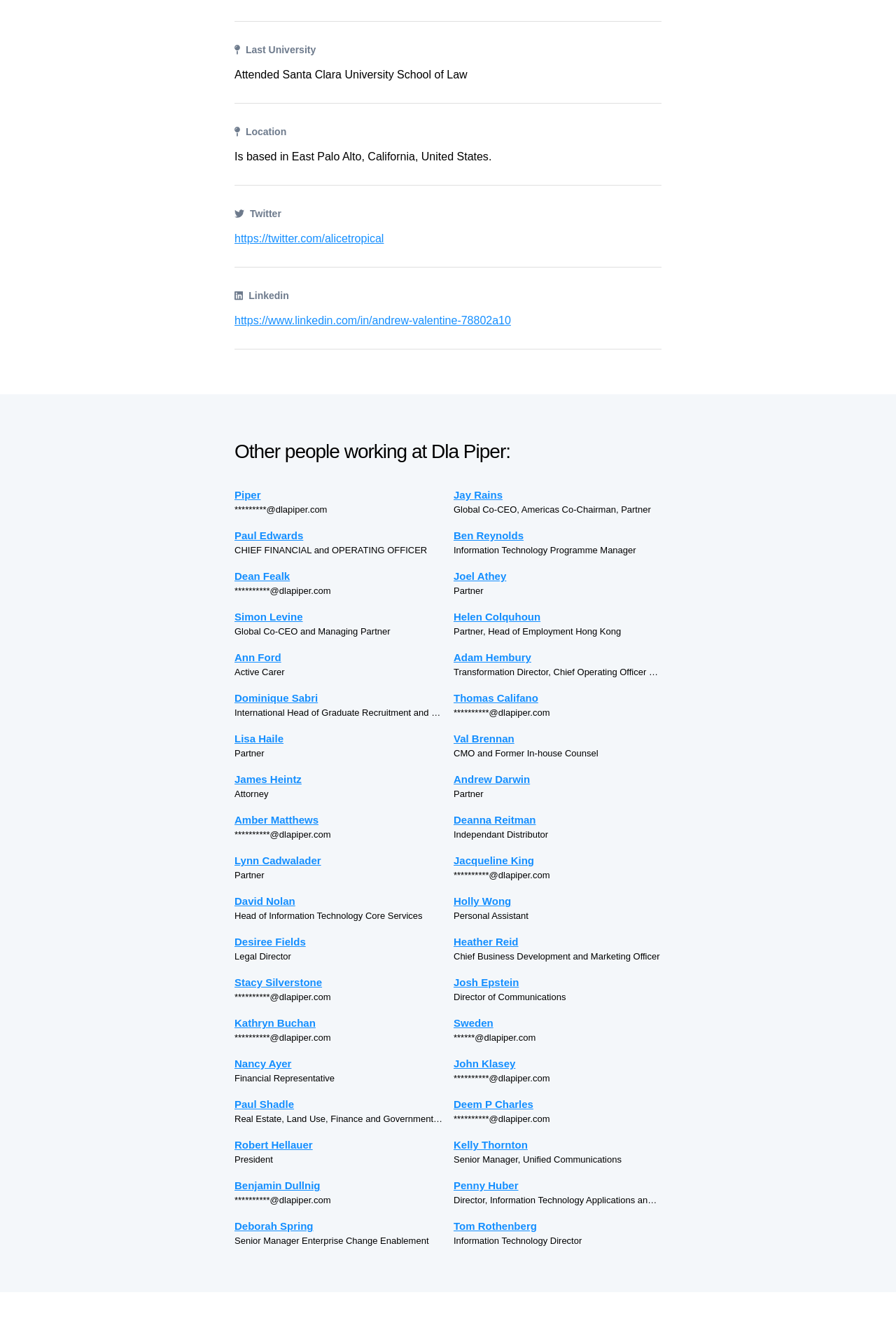What is the name of the company where the person works?
By examining the image, provide a one-word or phrase answer.

Dla Piper